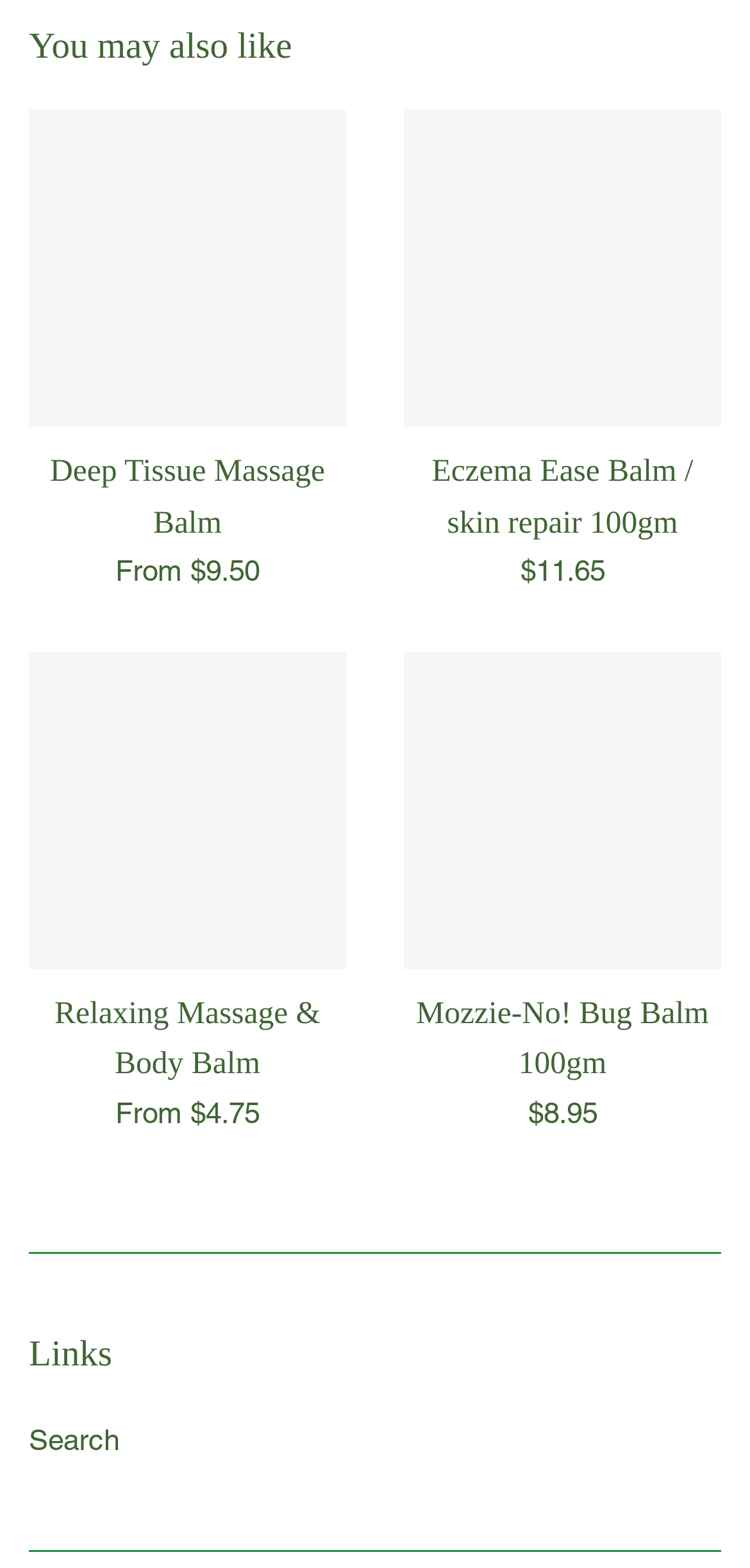Please identify the bounding box coordinates of where to click in order to follow the instruction: "Click the 'Post Comment' button".

None